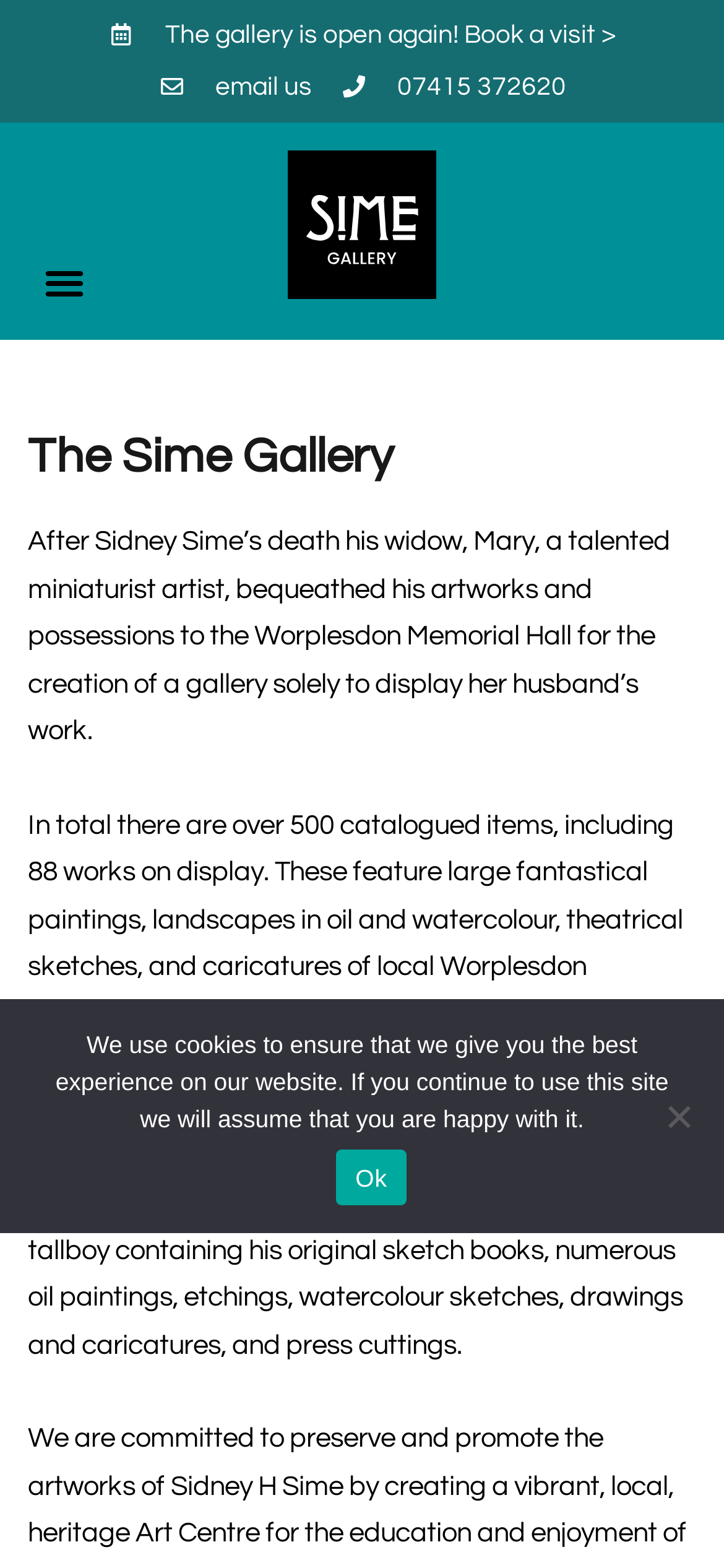Answer the following query with a single word or phrase:
What is the phone number to contact the gallery?

07415 372620